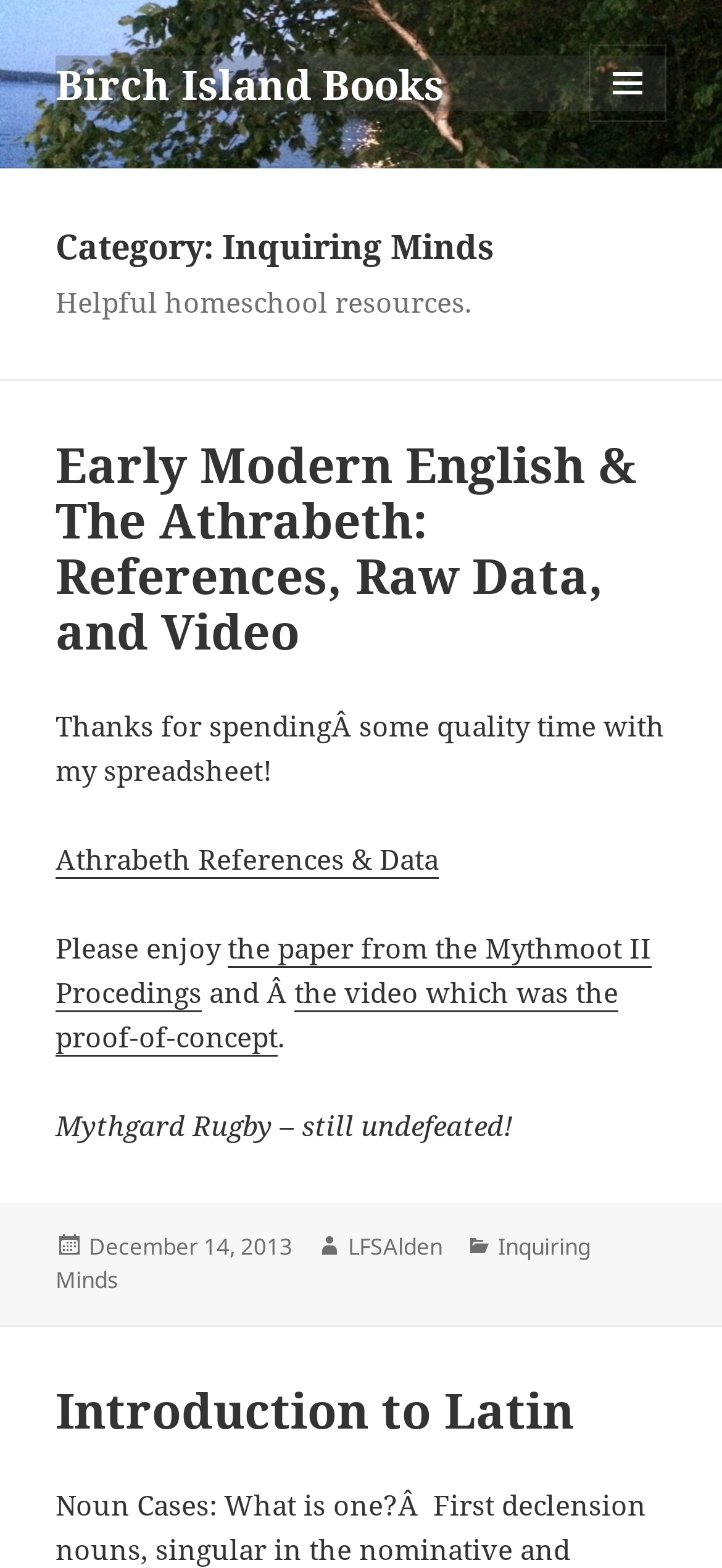Carefully examine the image and provide an in-depth answer to the question: What is the date of the post?

I found the answer by examining the link element with the text 'December 14, 2013' which is located in the FooterAsNonLandmark element and is labeled as 'Posted on'.